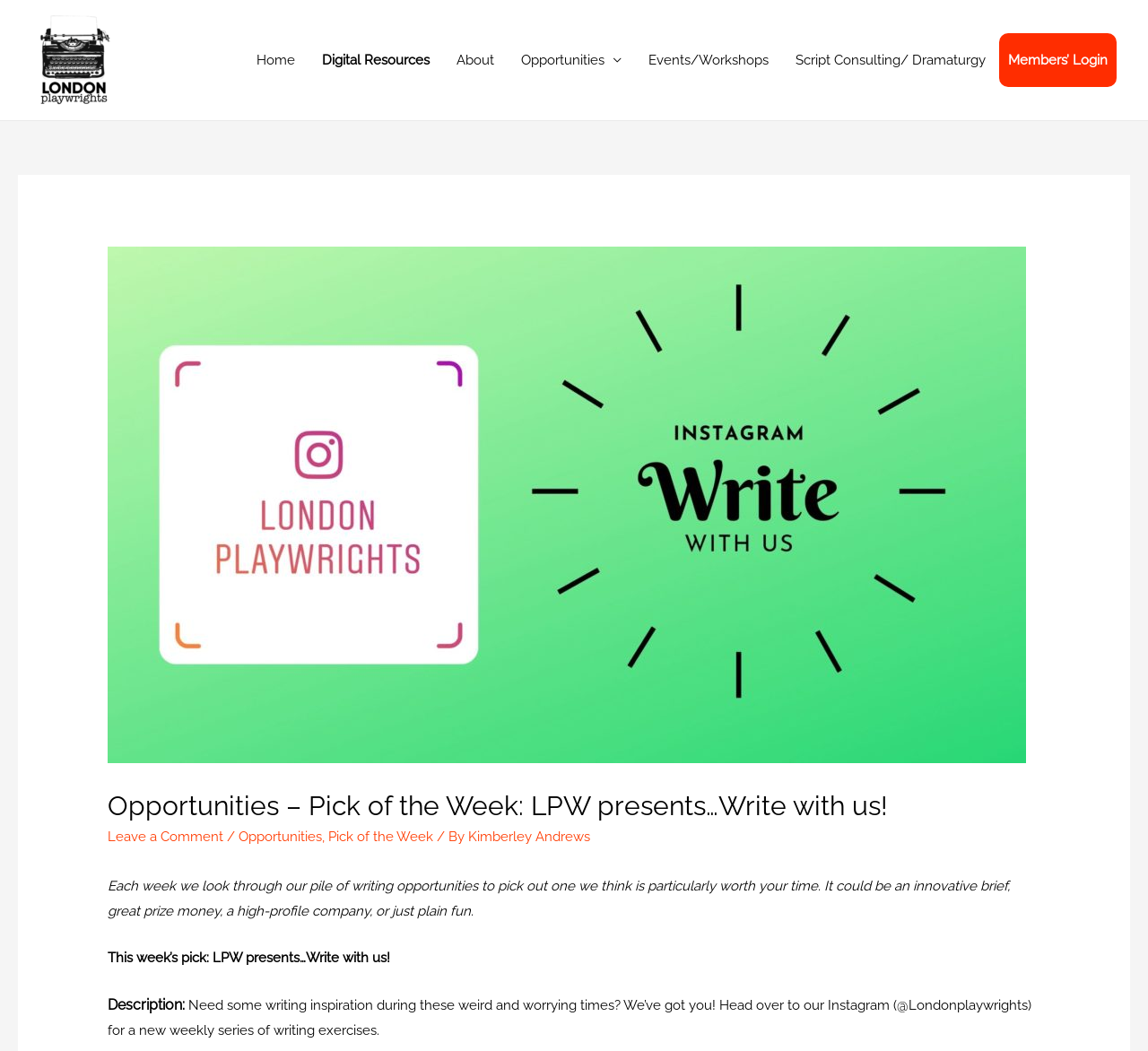Refer to the element description alt="London Playwrights" and identify the corresponding bounding box in the screenshot. Format the coordinates as (top-left x, top-left y, bottom-right x, bottom-right y) with values in the range of 0 to 1.

[0.027, 0.049, 0.101, 0.064]